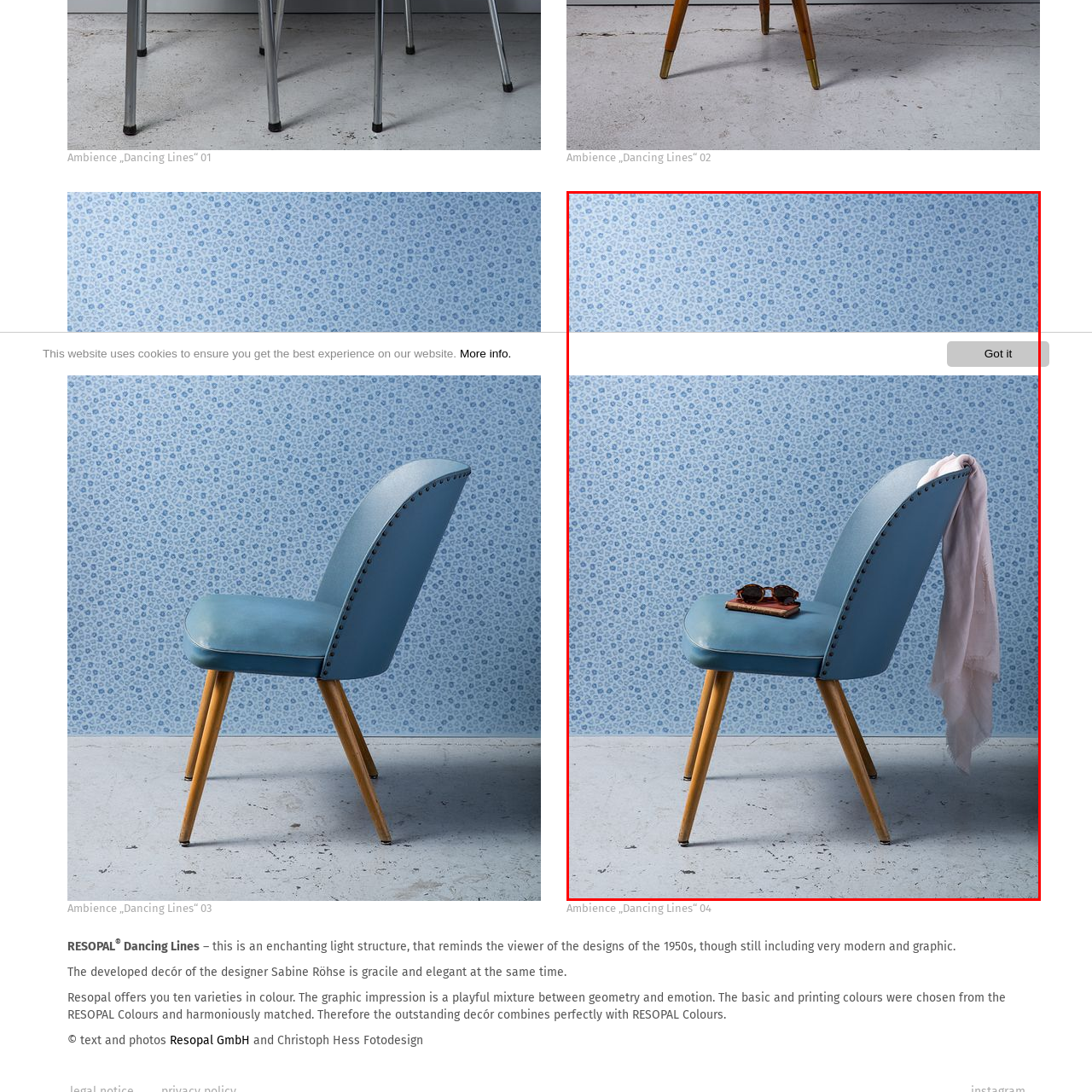Examine the area within the red bounding box and answer the following question using a single word or phrase:
What is the pattern of the decorative wall in the backdrop?

Subtle blue